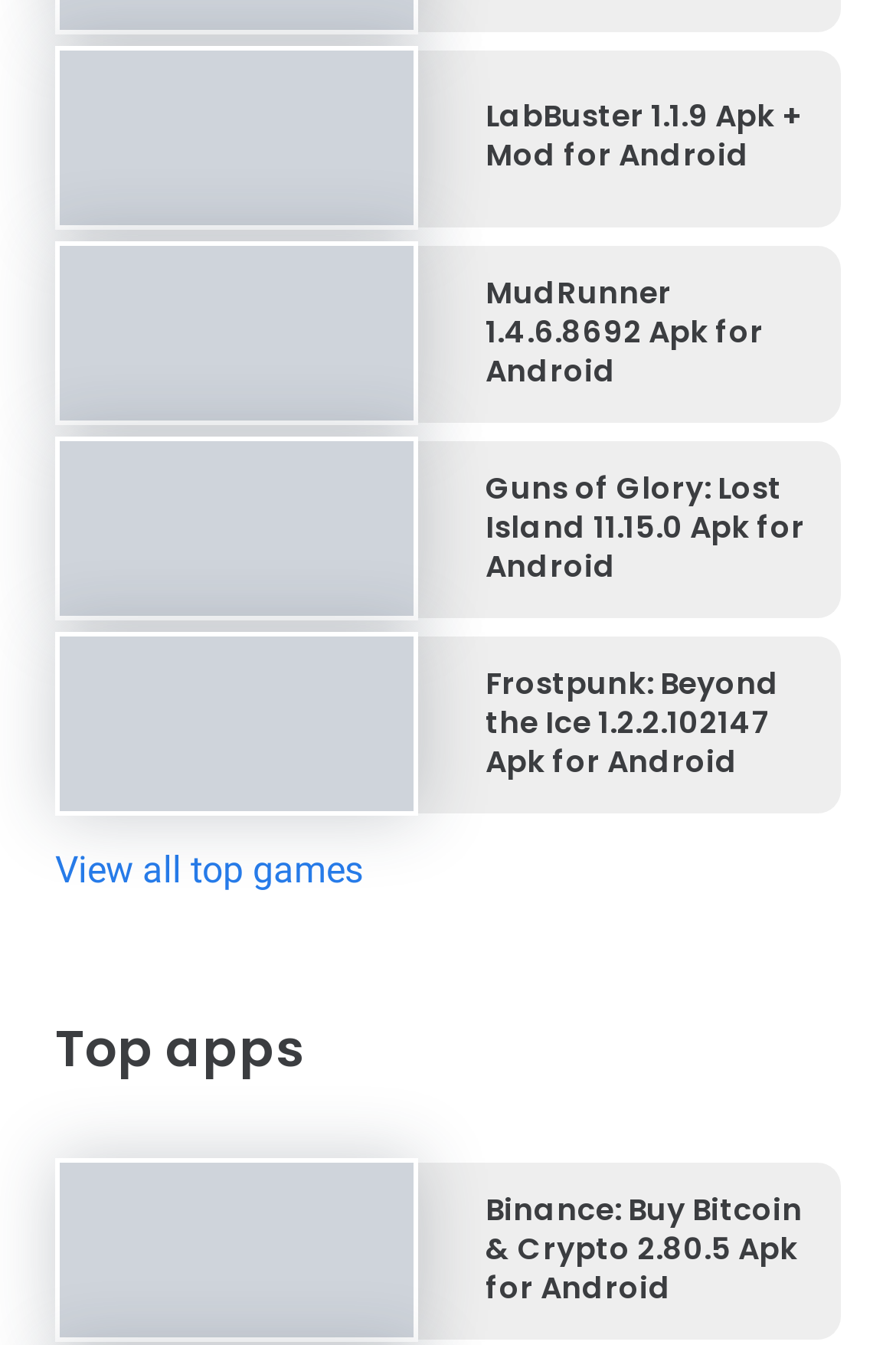Provide the bounding box coordinates of the UI element this sentence describes: "aria-label="MudRunner 1.4.6.8692 Apk for Android"".

[0.067, 0.192, 0.462, 0.224]